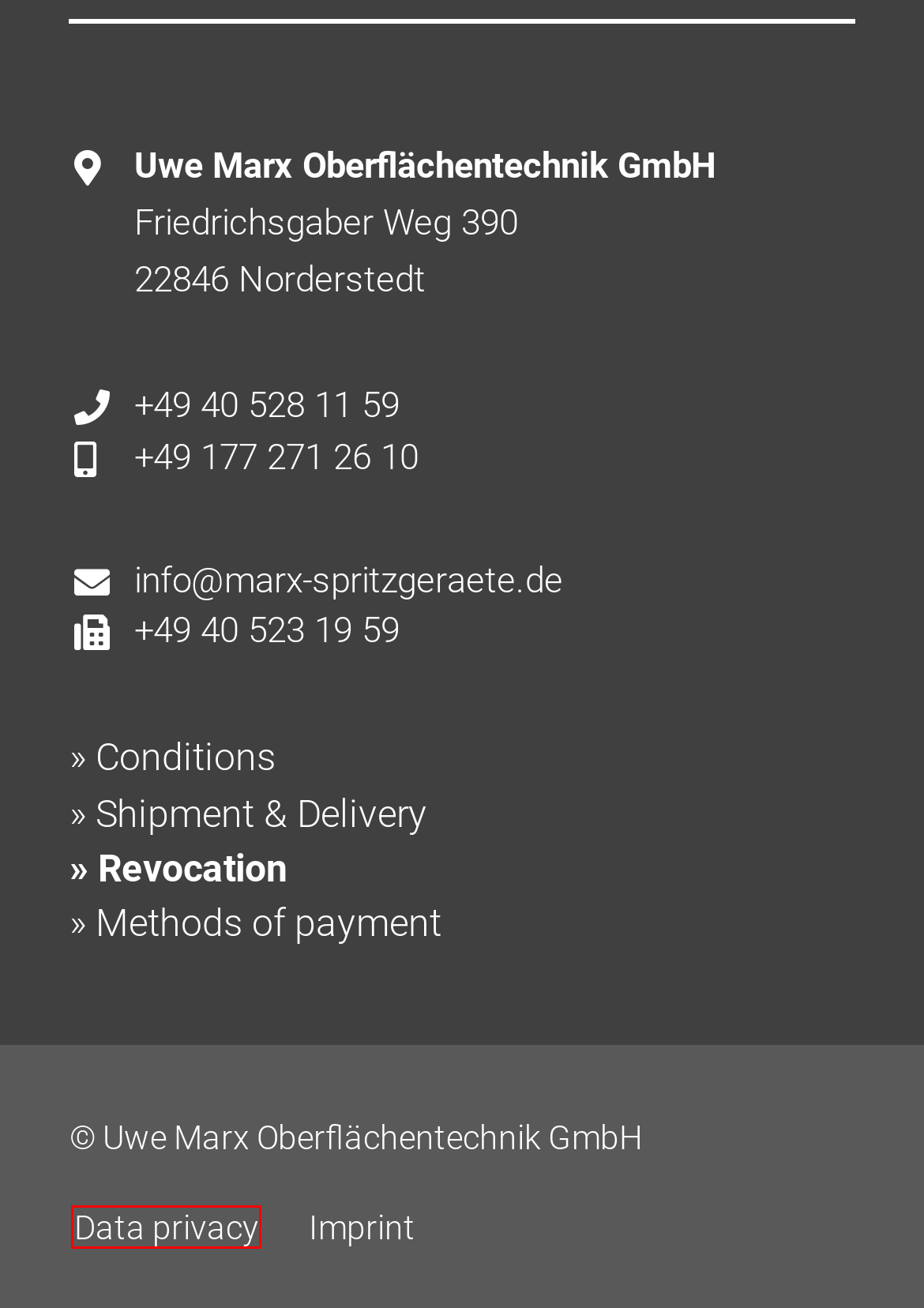Please examine the screenshot provided, which contains a red bounding box around a UI element. Select the webpage description that most accurately describes the new page displayed after clicking the highlighted element. Here are the candidates:
A. Shipment & Delivery - Marx Oberflächentechnik GmbH
B. My Account - Marx Oberflächentechnik GmbH
C. Imprint - Marx Oberflächentechnik GmbH
D. Methods of payment - Marx Oberflächentechnik GmbH
E. Cart - Marx Oberflächentechnik GmbH
F. Data privacy - Marx Oberflächentechnik GmbH
G. Conditions - Marx Oberflächentechnik GmbH
H. Pravilnik o odpovedi - Marx Oberflächentechnik GmbH

F